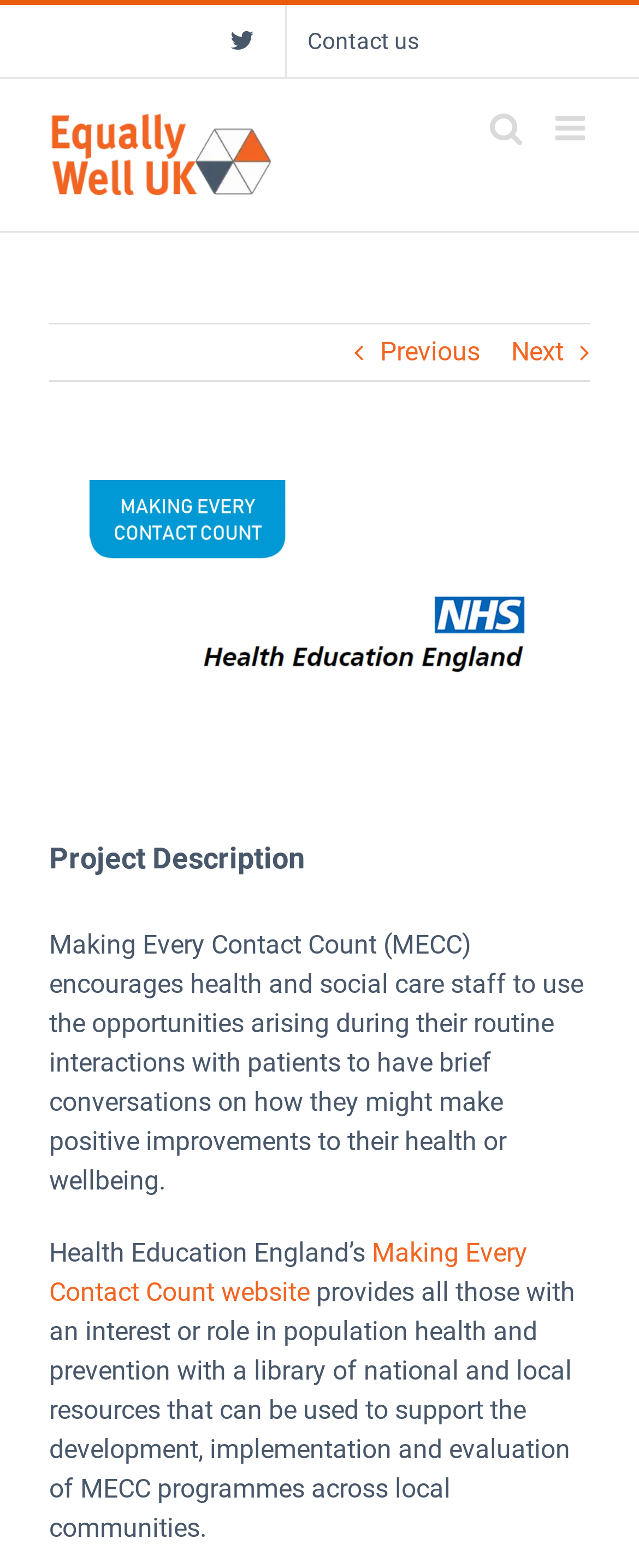Generate a detailed explanation of the webpage's features and information.

The webpage is about Making Every Contact Count (MECC), a program that encourages health and social care staff to have brief conversations with patients to improve their health or wellbeing. 

At the top of the page, there is a secondary menu with two links: an empty link and "Contact us". To the left of the secondary menu, there is the Equally Well logo, which is also a link. On the right side of the top section, there are two more links: "Toggle mobile menu" and "Toggle mobile search". 

Below the top section, there are navigation links: "Previous" and "Next". Underneath these links, there is a section with a heading "Project Description". This section contains a paragraph of text that explains the purpose of MECC, followed by a mention of Health Education England's website, which provides resources to support the development of MECC programs. 

There is also a link to the Making Every Contact Count website within the project description section. The page has a total of 7 links, 1 image, and 4 blocks of text.